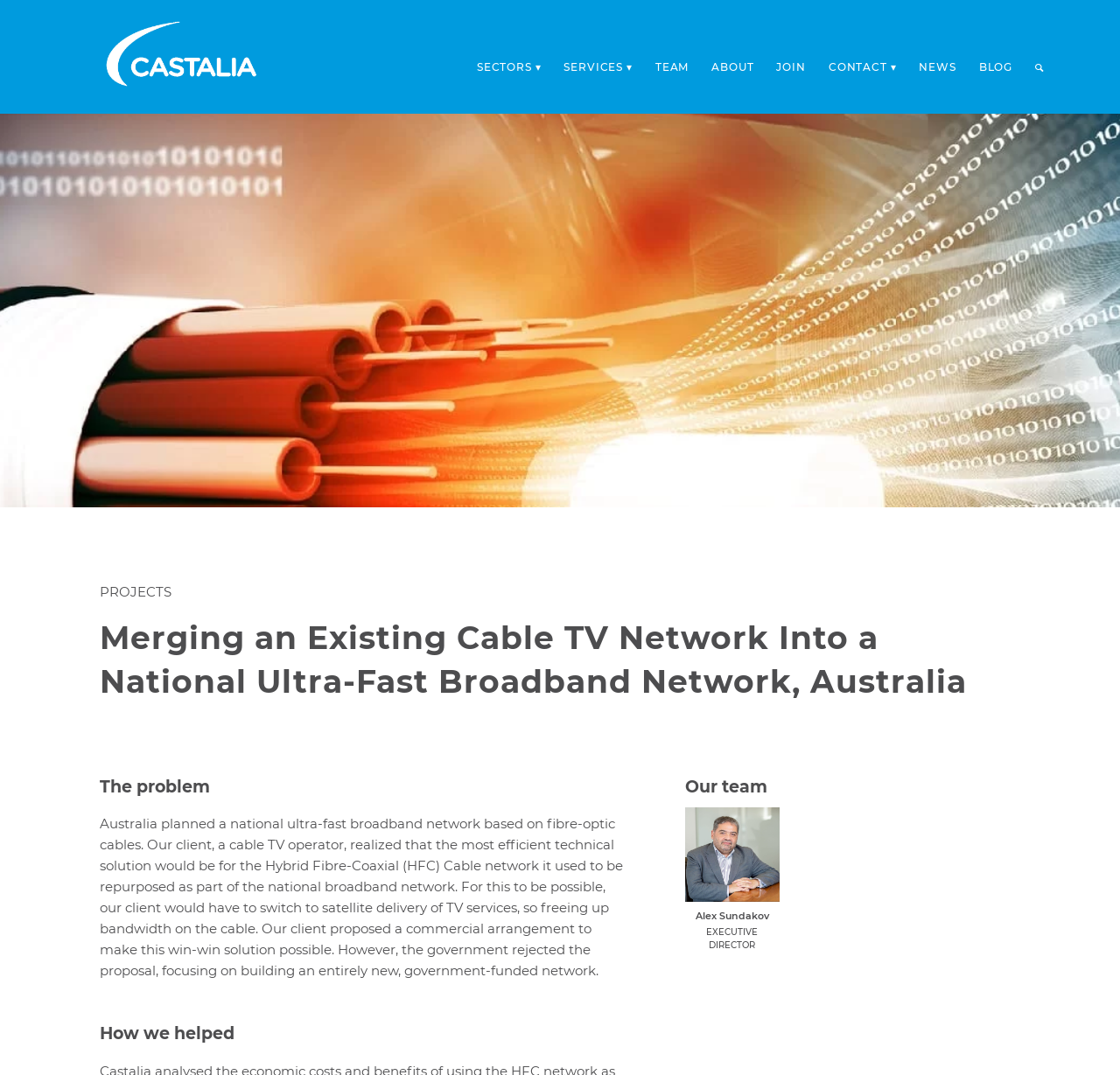Identify the bounding box coordinates of the clickable region necessary to fulfill the following instruction: "View Alex Sundakov's profile". The bounding box coordinates should be four float numbers between 0 and 1, i.e., [left, top, right, bottom].

[0.612, 0.79, 0.696, 0.805]